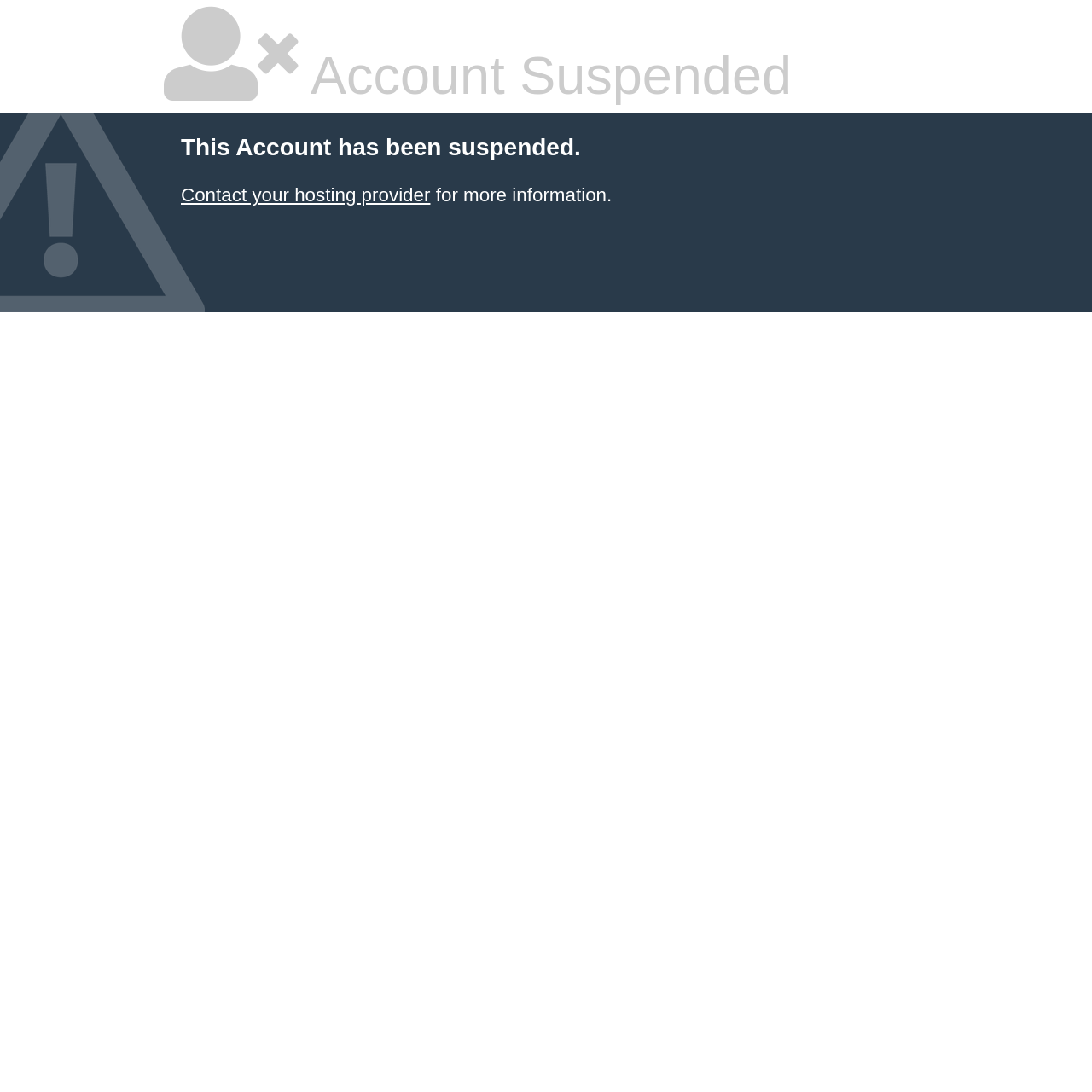Provide the bounding box coordinates of the HTML element described as: "Contact your hosting provider". The bounding box coordinates should be four float numbers between 0 and 1, i.e., [left, top, right, bottom].

[0.166, 0.169, 0.394, 0.188]